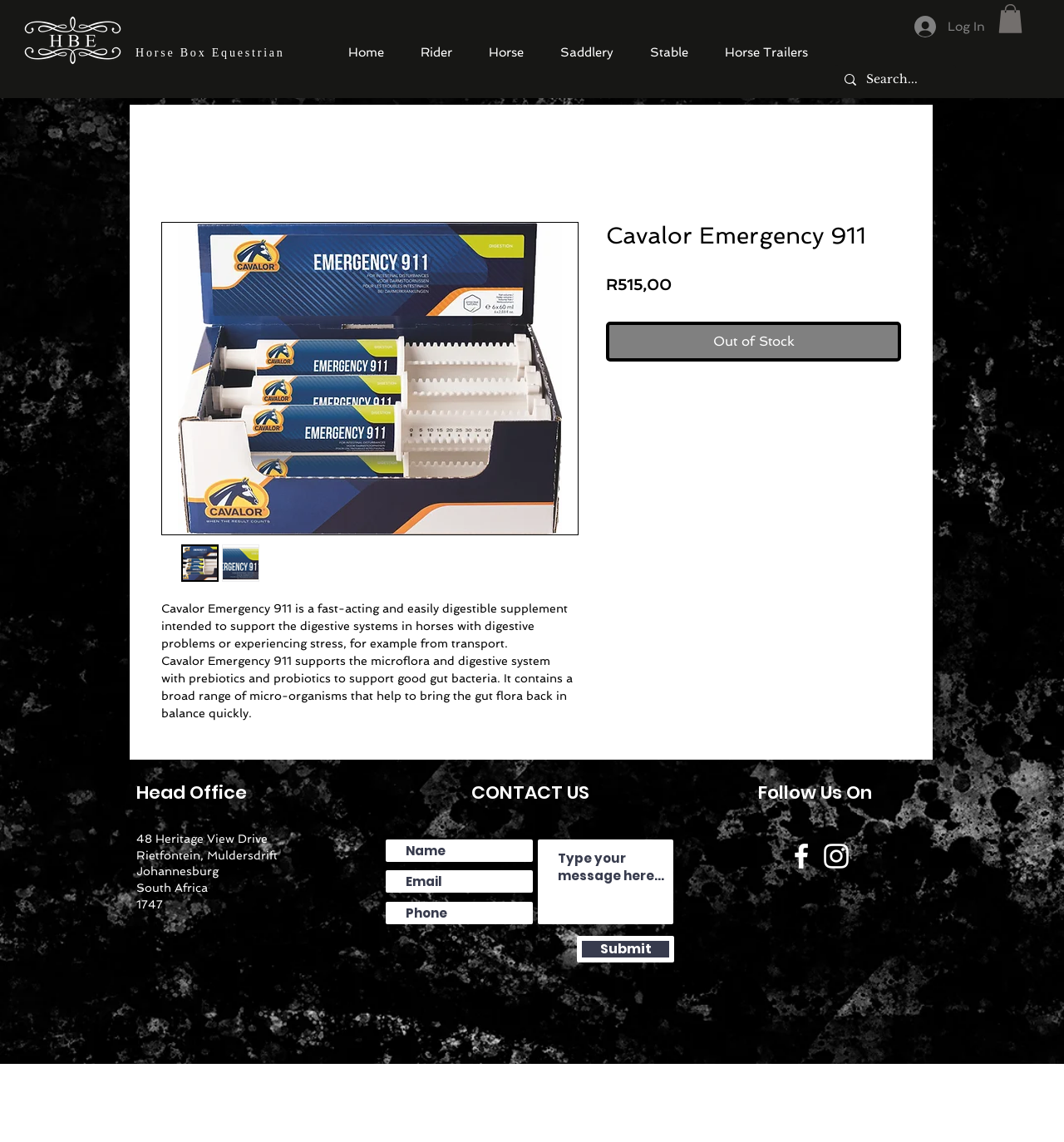What is the purpose of the supplement?
Deliver a detailed and extensive answer to the question.

The purpose of the supplement can be inferred from the description in the main article section of the webpage, which states that it is intended to support the digestive systems in horses with digestive problems or experiencing stress, for example from transport.